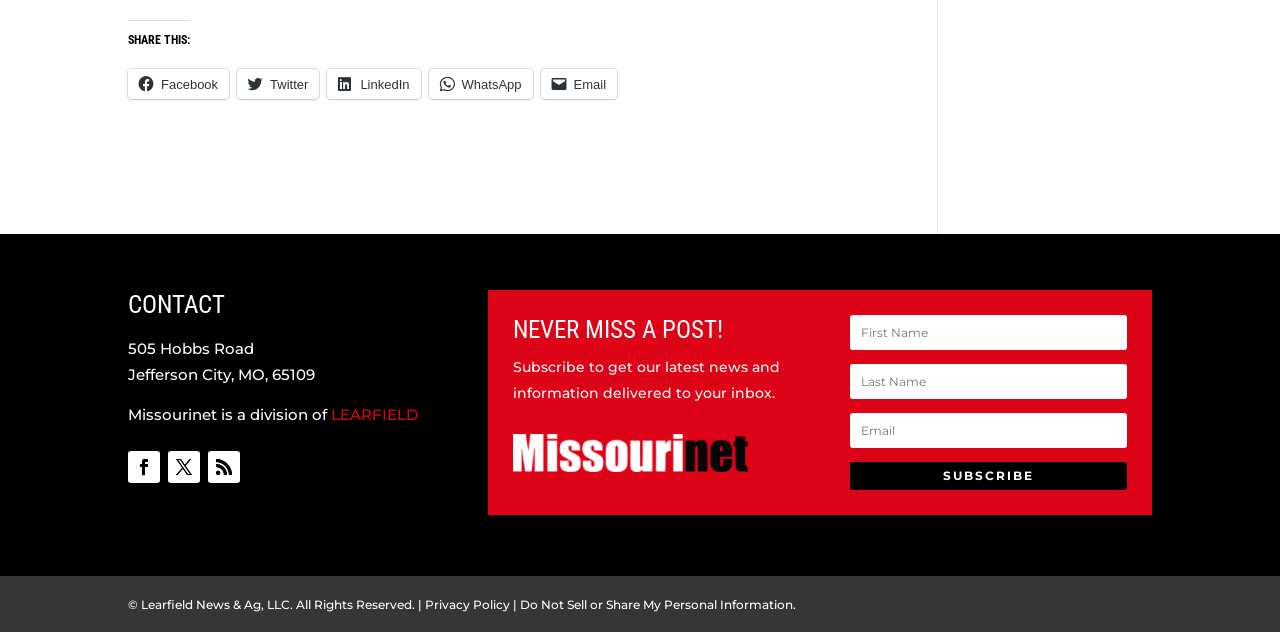Find the bounding box of the UI element described as: "Follow". The bounding box coordinates should be given as four float values between 0 and 1, i.e., [left, top, right, bottom].

[0.131, 0.714, 0.156, 0.764]